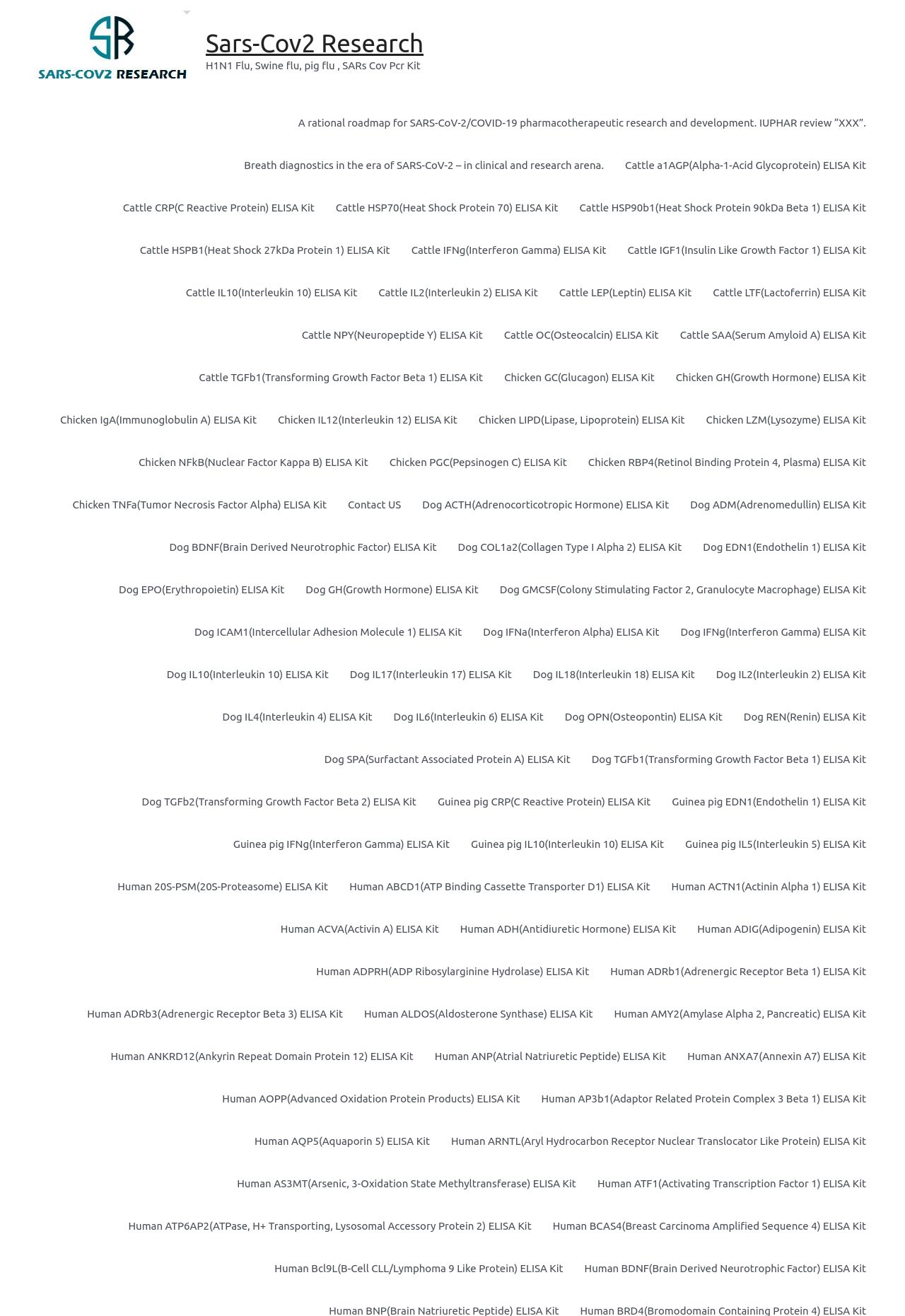Please identify the bounding box coordinates of the clickable element to fulfill the following instruction: "Explore Human 20S-PSM(20S-Proteasome) ELISA Kit". The coordinates should be four float numbers between 0 and 1, i.e., [left, top, right, bottom].

[0.118, 0.658, 0.374, 0.69]